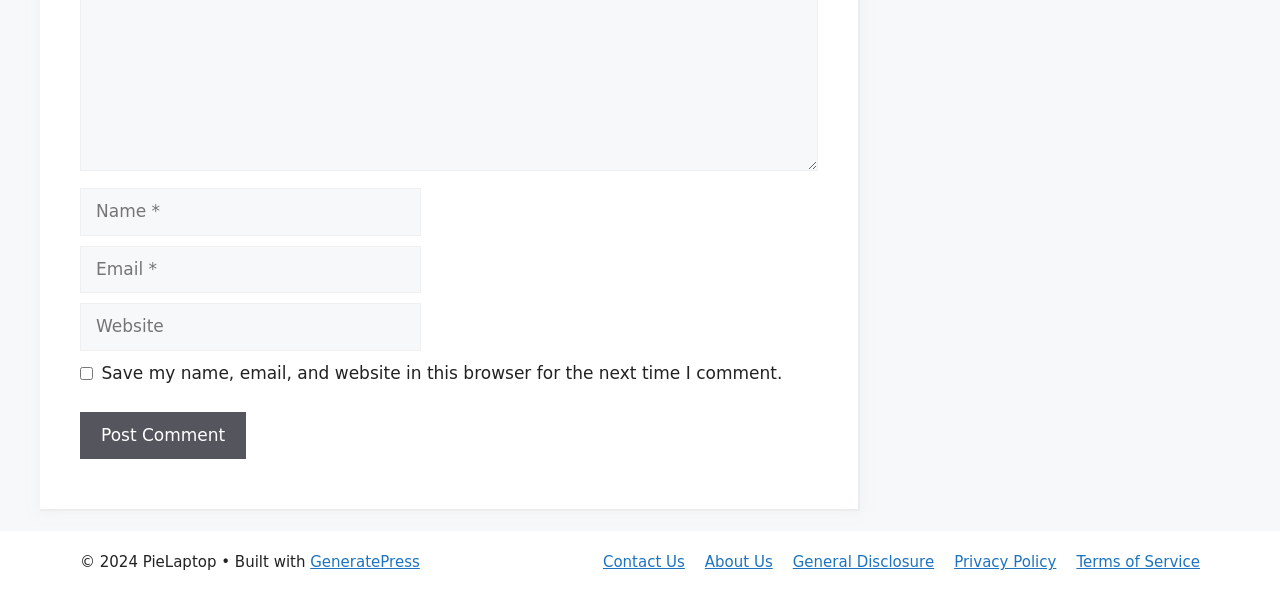Is the website built using a specific platform?
Based on the image, answer the question with as much detail as possible.

The webpage contains a link at the bottom with the text 'GeneratePress', which suggests that the website is built using the GeneratePress platform.